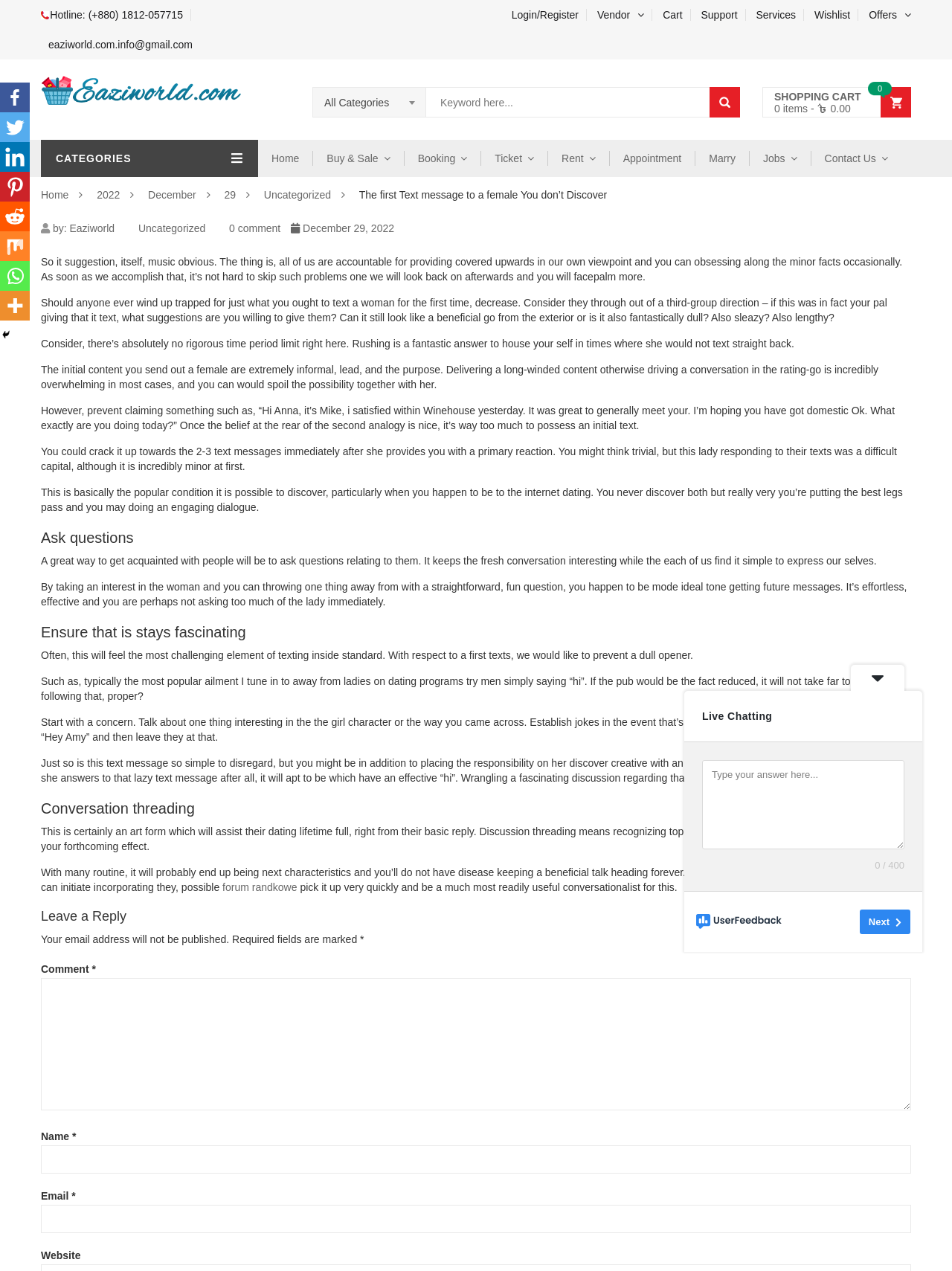Determine the bounding box coordinates of the clickable region to follow the instruction: "Leave a reply in the comment box".

[0.043, 0.769, 0.957, 0.873]